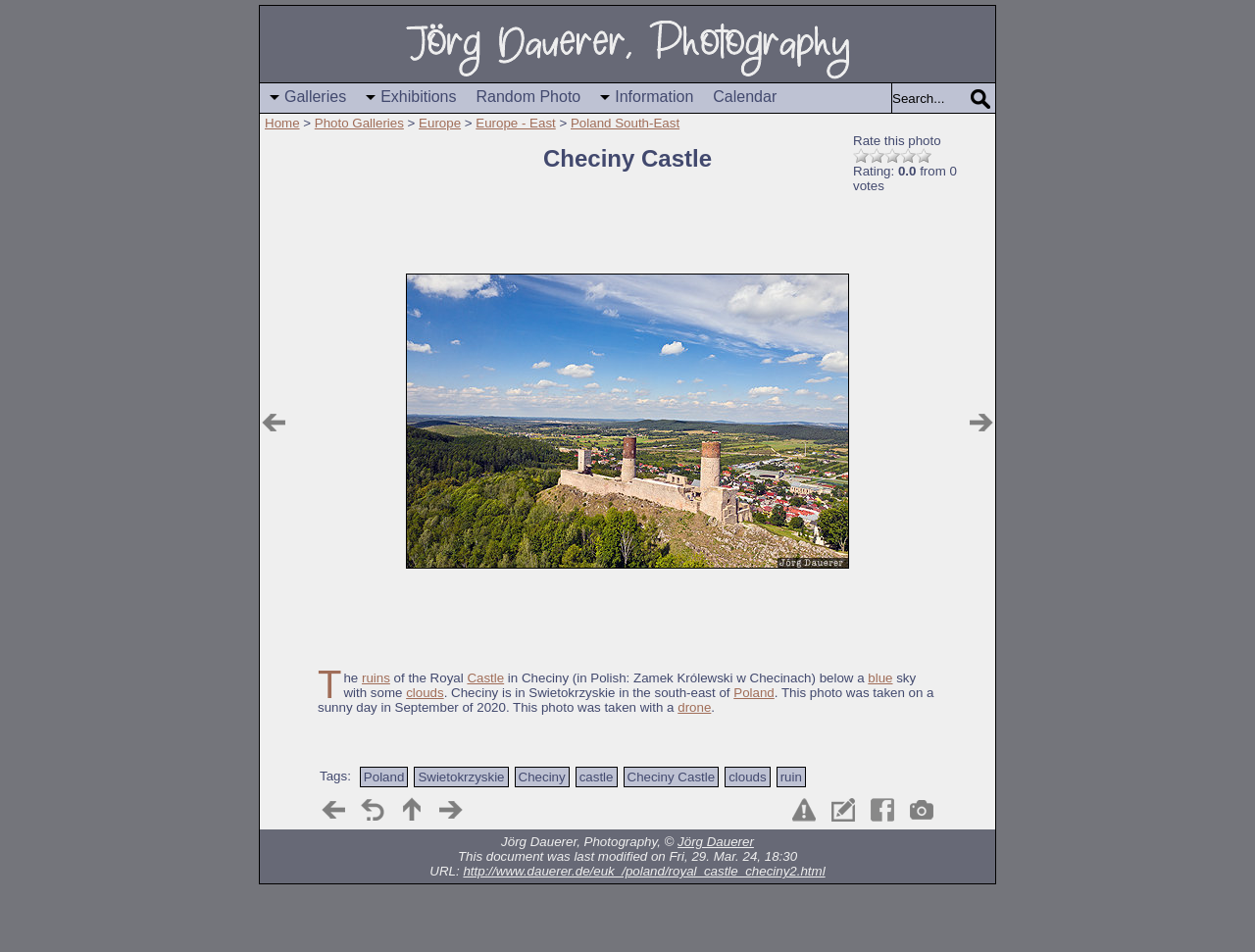Answer succinctly with a single word or phrase:
What is the name of the castle in the photo?

Checiny Castle